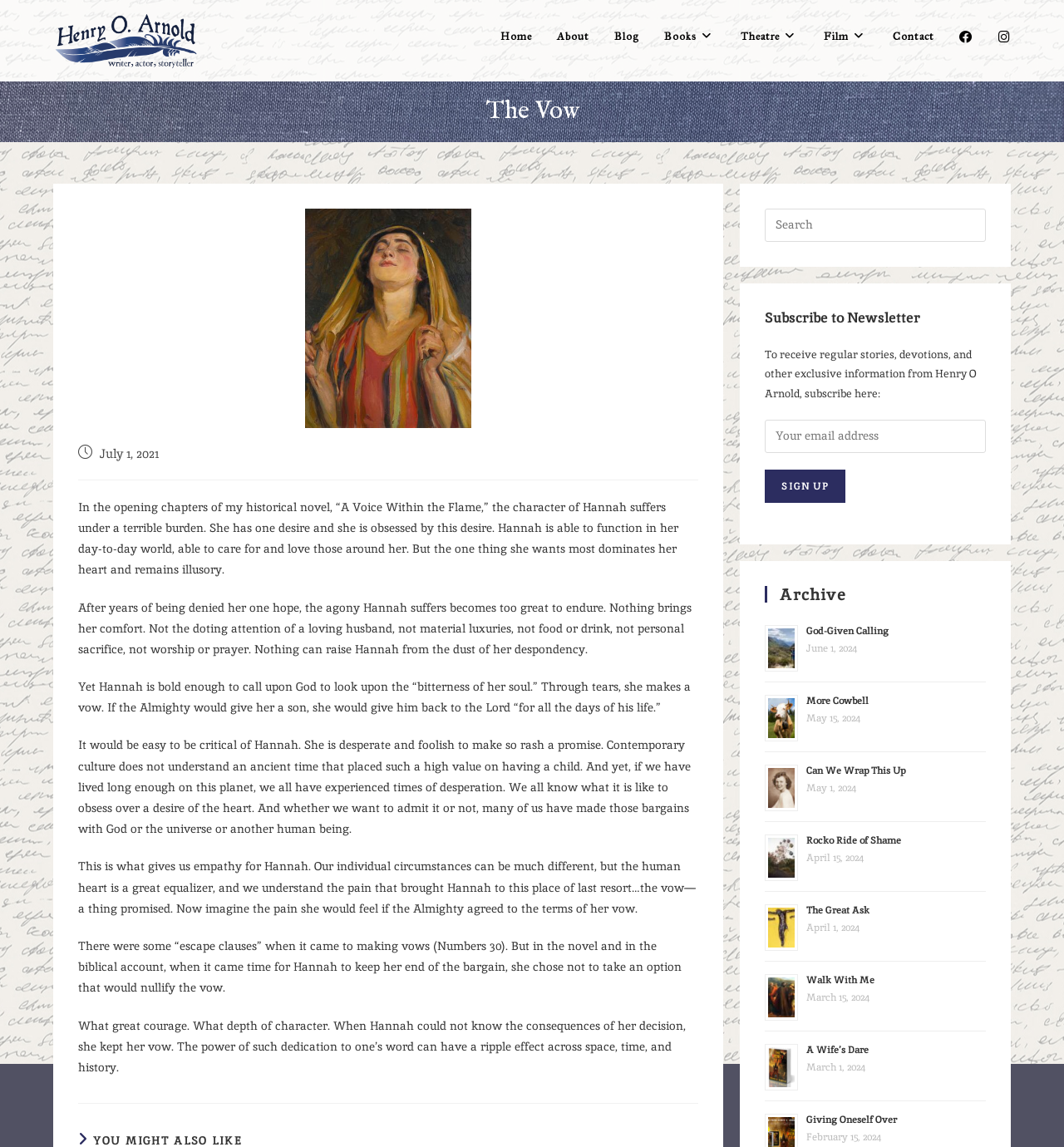Answer the question using only one word or a concise phrase: What is the author's name?

Henry O. Arnold